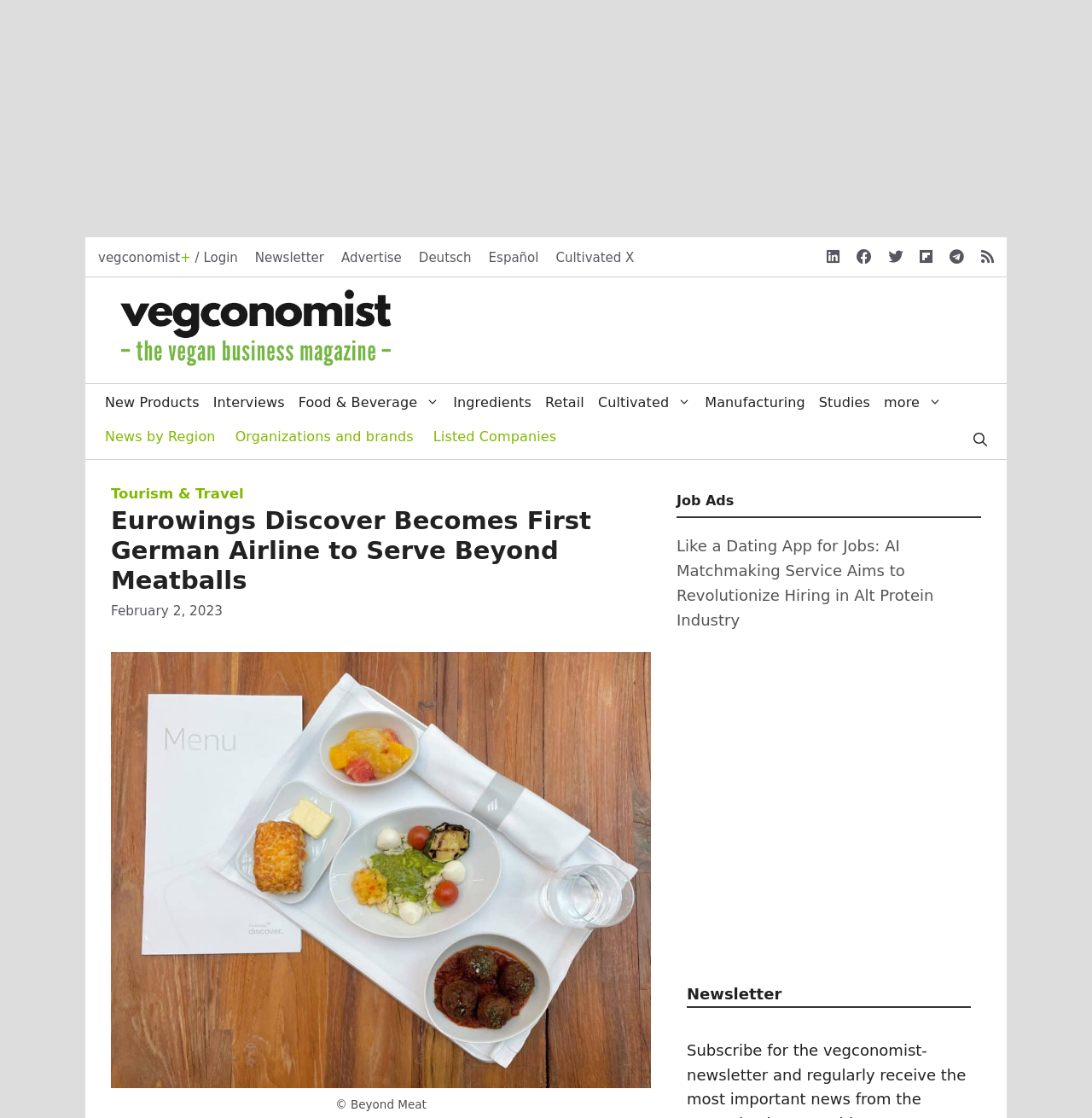What is the name of the business magazine?
Answer the question using a single word or phrase, according to the image.

vegconomist